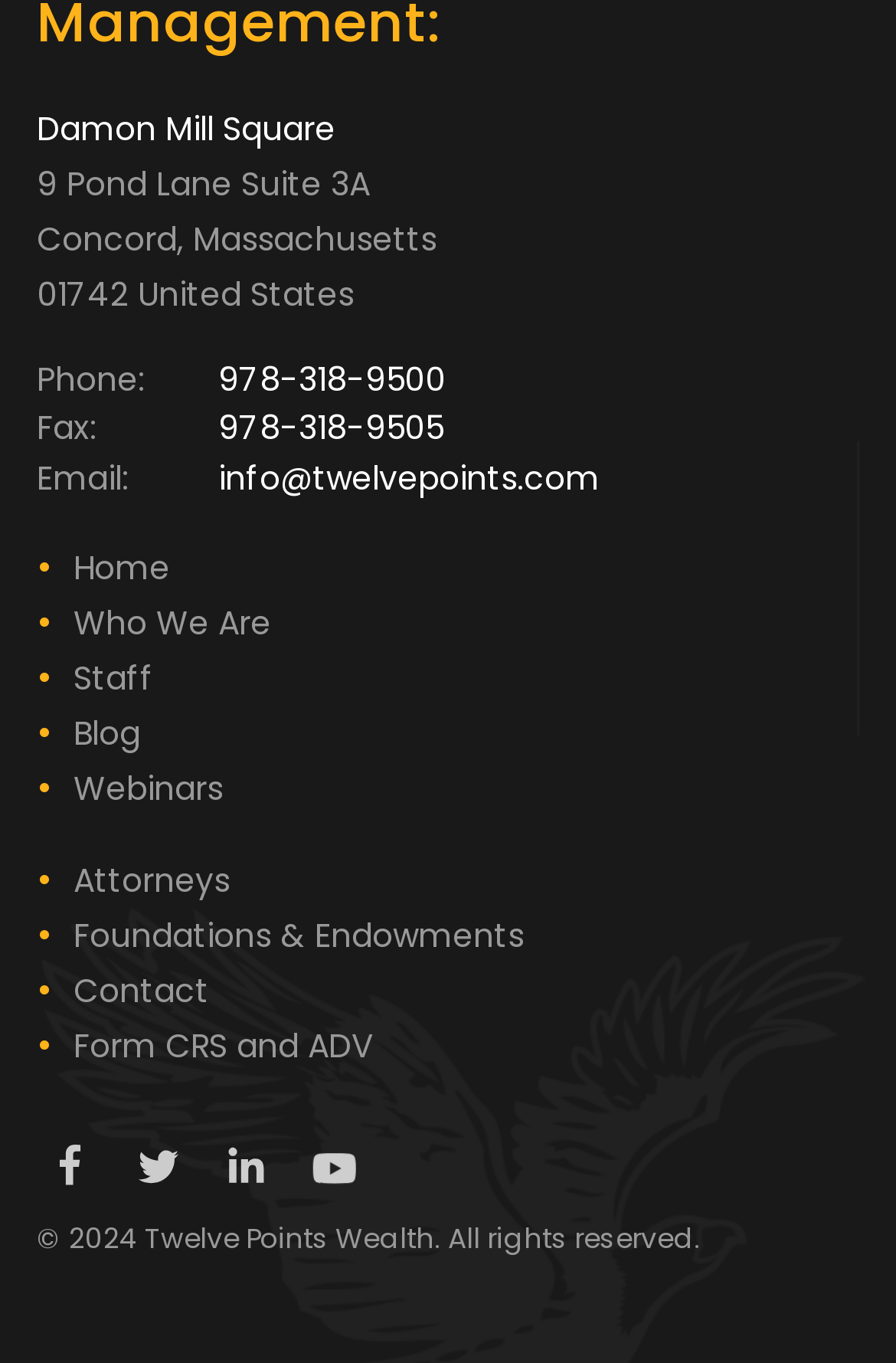Predict the bounding box coordinates of the area that should be clicked to accomplish the following instruction: "Click on the 'Contact' link". The bounding box coordinates should consist of four float numbers between 0 and 1, i.e., [left, top, right, bottom].

[0.082, 0.709, 0.233, 0.743]